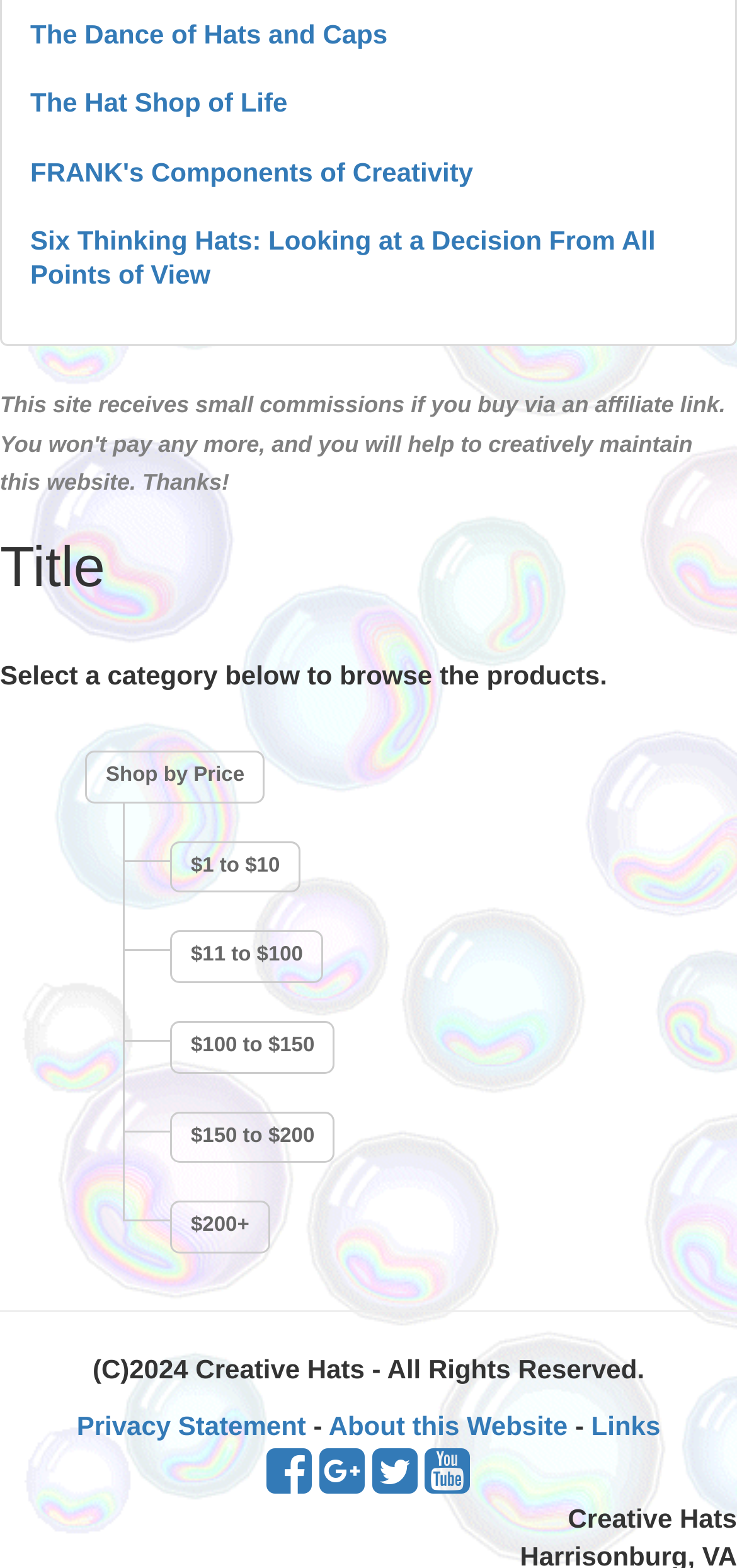Provide a thorough and detailed response to the question by examining the image: 
What is the name of the website?

The name of the website is found in the StaticText element with the text 'Creative Hats' which is located at the bottom-right corner of the webpage, indicating that the website is named Creative Hats.